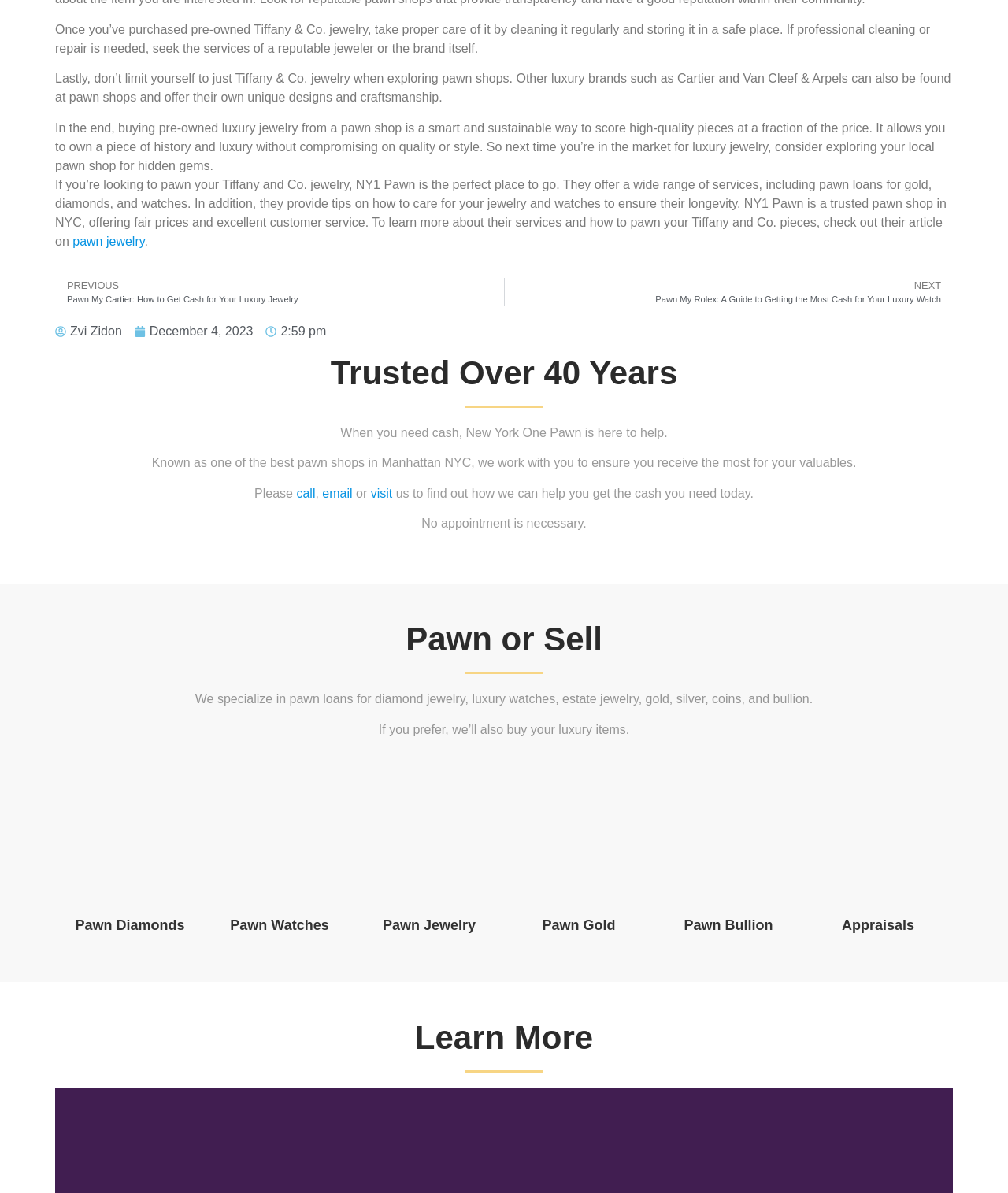Bounding box coordinates should be in the format (top-left x, top-left y, bottom-right x, bottom-right y) and all values should be floating point numbers between 0 and 1. Determine the bounding box coordinate for the UI element described as: December 4, 2023

[0.133, 0.27, 0.251, 0.286]